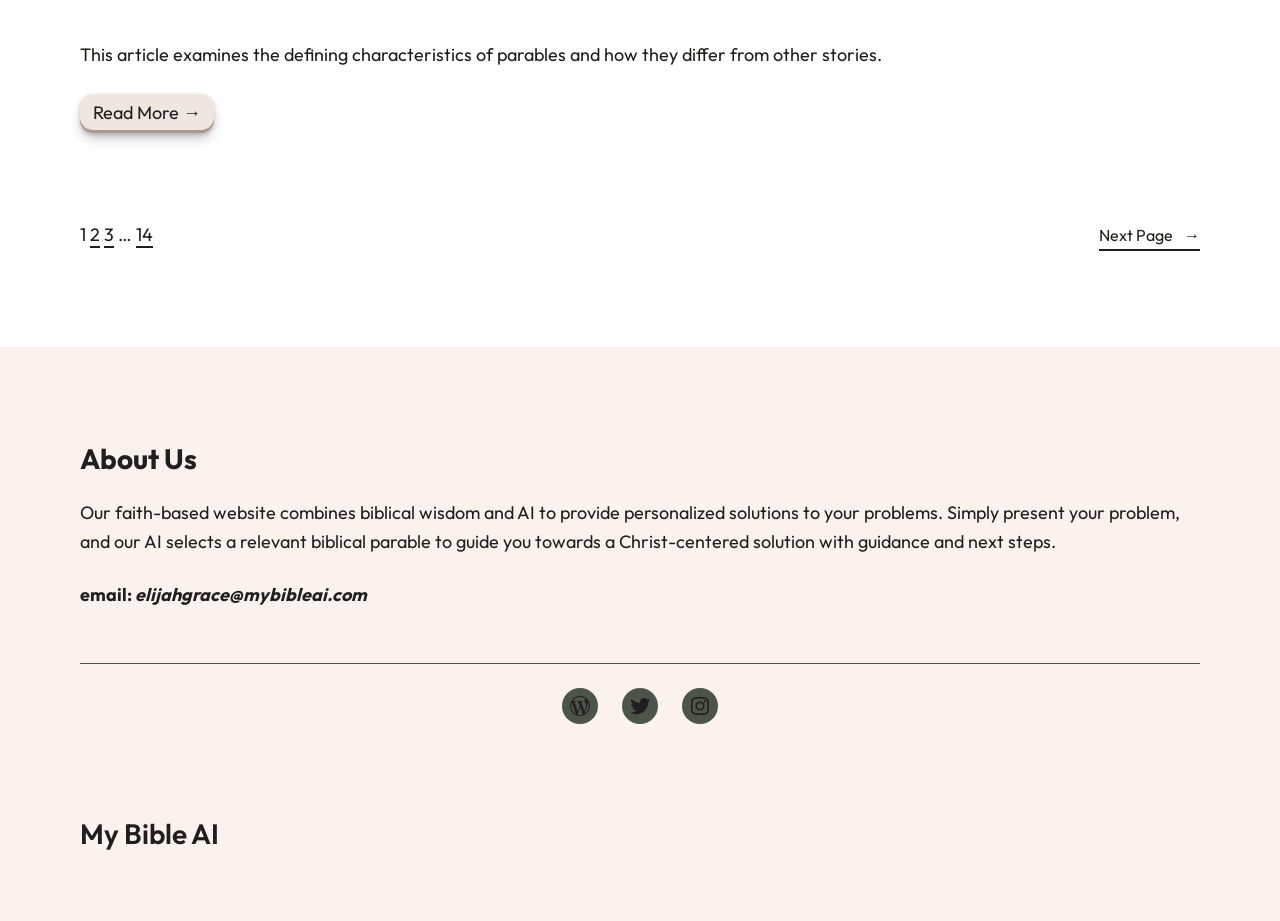Answer this question in one word or a short phrase: What is the name of the website?

My Bible AI